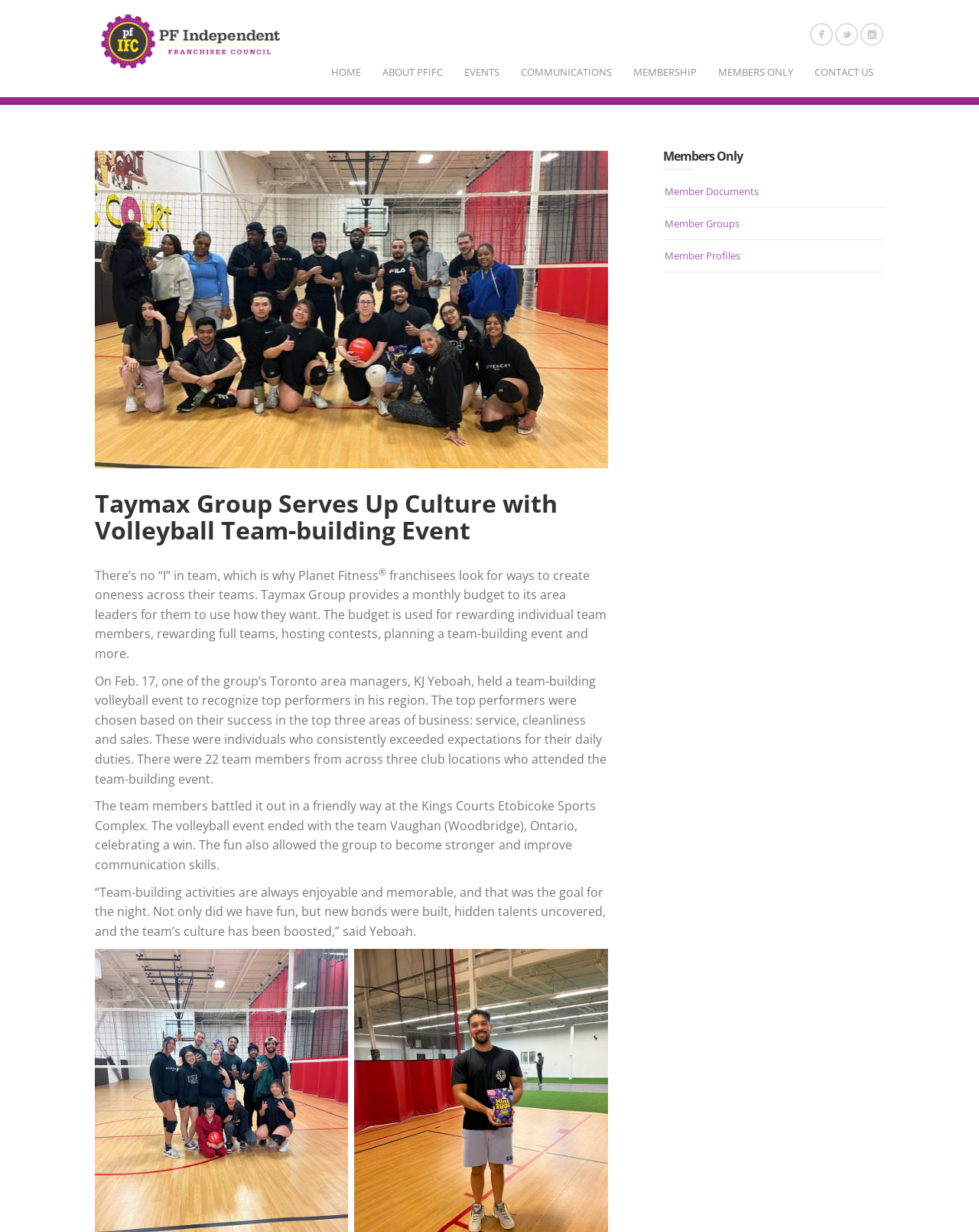What is the name of the sports complex where the volleyball event was held?
Please provide a full and detailed response to the question.

The text mentions that the team members battled it out in a friendly way at the Kings Courts Etobicoke Sports Complex.